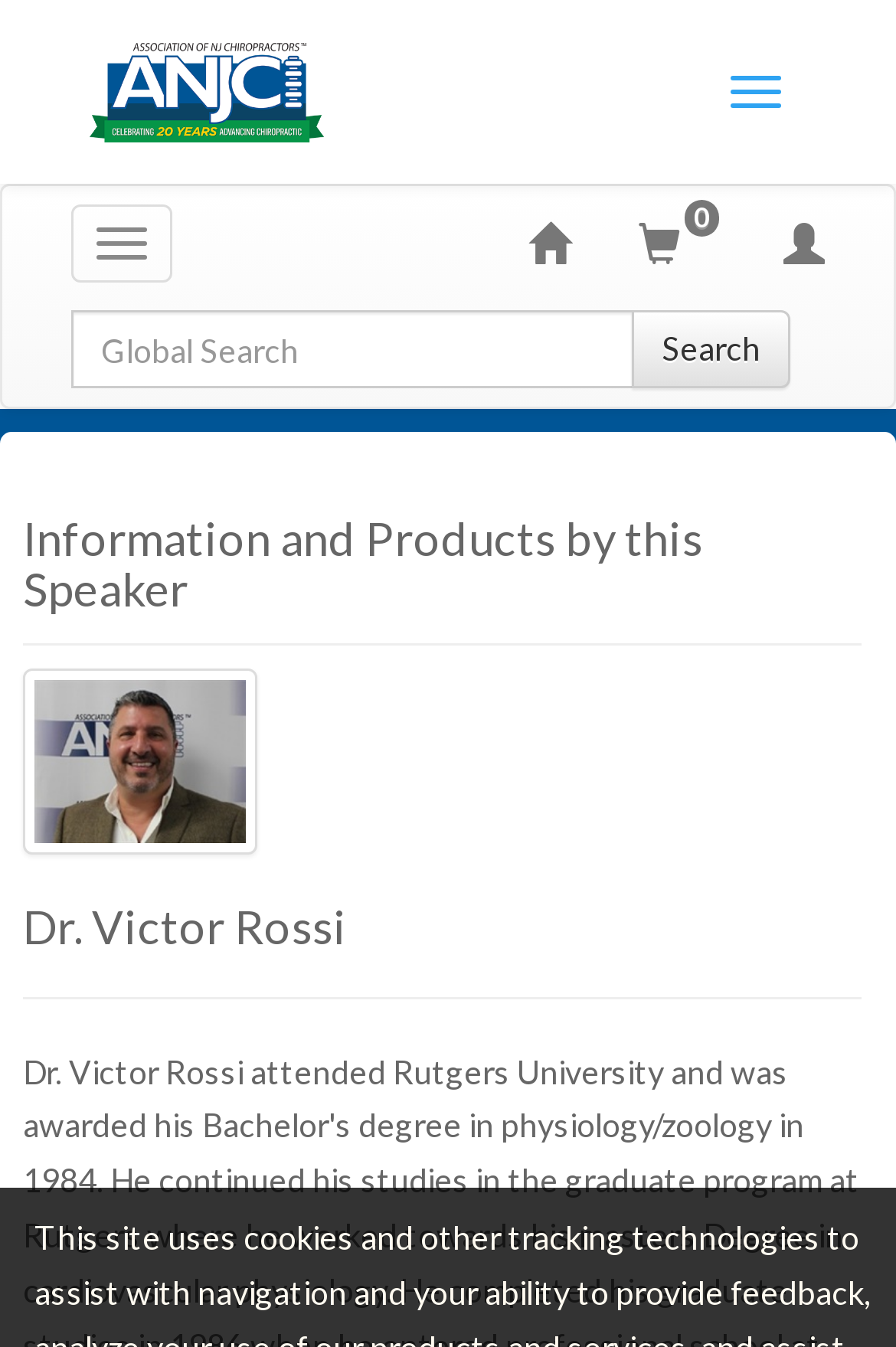Identify the bounding box for the UI element specified in this description: "Board". The coordinates must be four float numbers between 0 and 1, formatted as [left, top, right, bottom].

[0.202, 0.581, 0.798, 0.656]